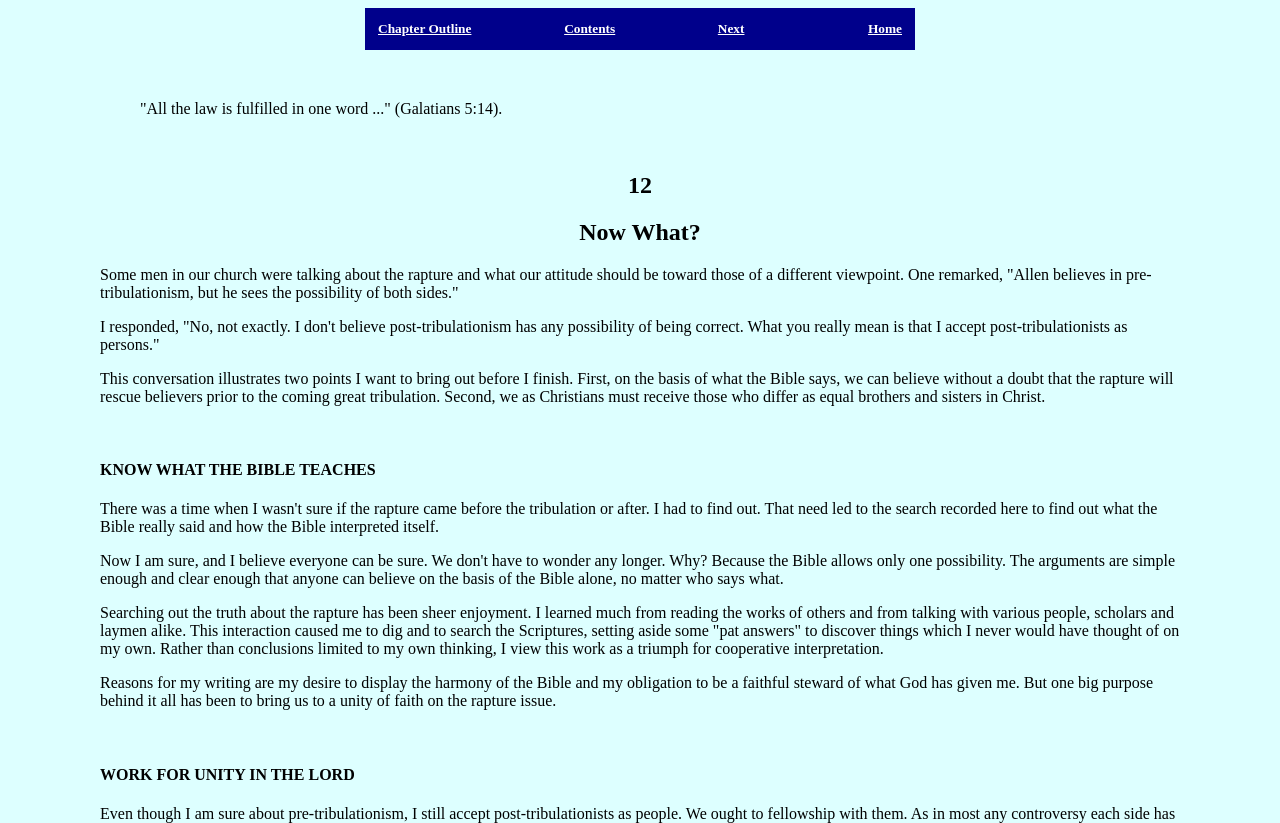Utilize the information from the image to answer the question in detail:
What is the tone of the author's conversation with others?

The author's conversation with others, as described in the text, is respectful and open-minded, indicating that they value dialogue and cooperation in understanding the Bible.